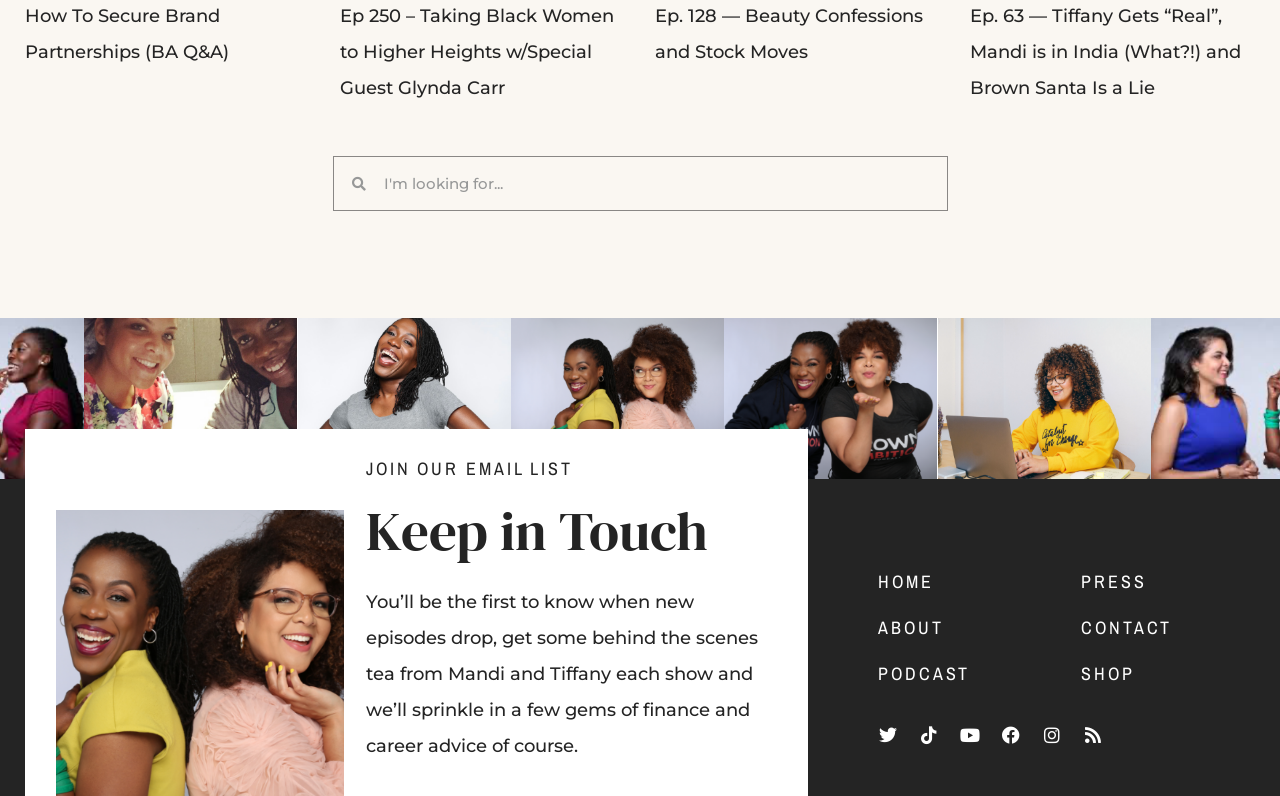Locate the bounding box coordinates of the clickable region necessary to complete the following instruction: "View the first slide of the carousel". Provide the coordinates in the format of four float numbers between 0 and 1, i.e., [left, top, right, bottom].

[0.167, 0.4, 0.333, 0.641]